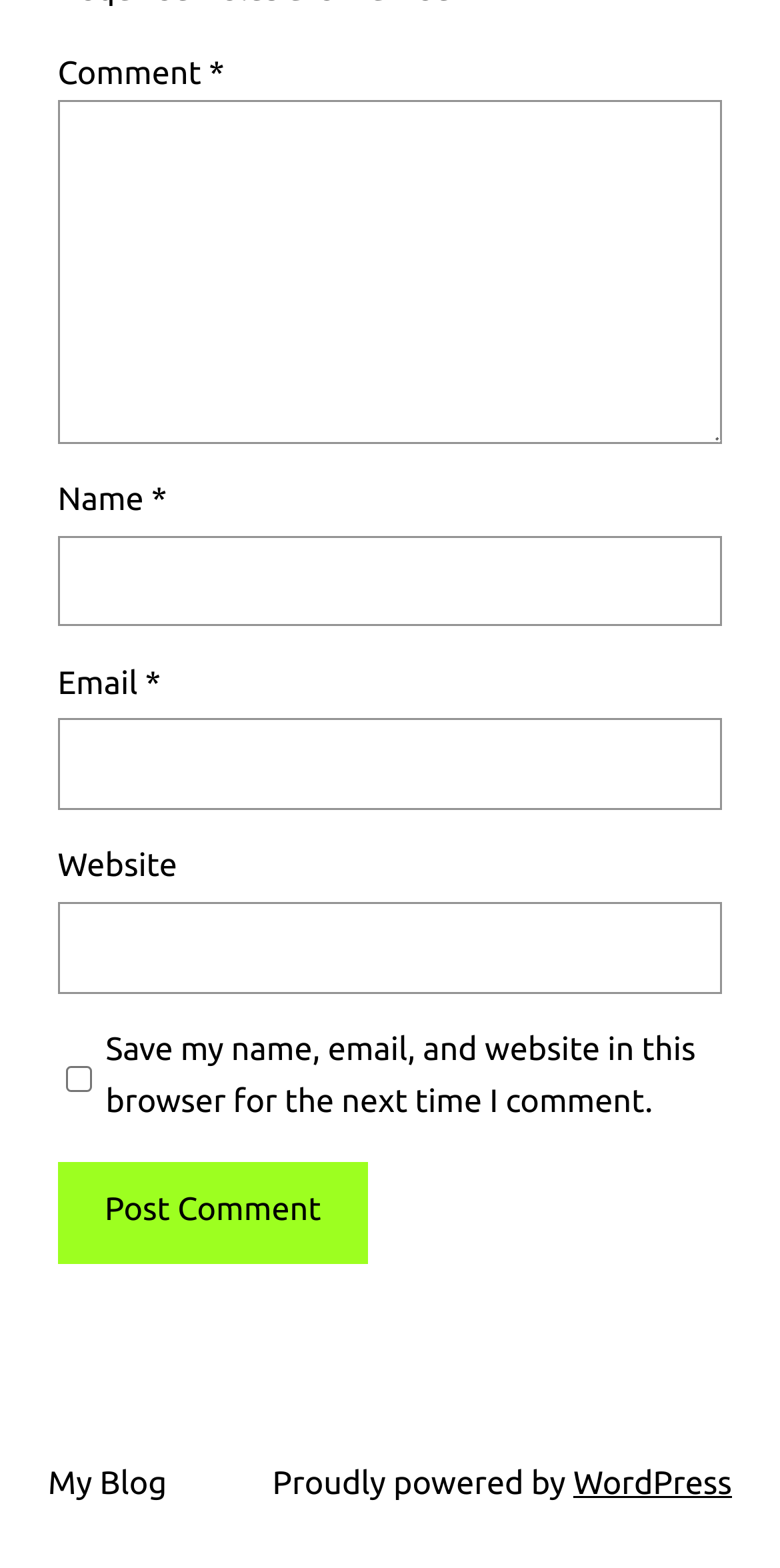Please identify the coordinates of the bounding box for the clickable region that will accomplish this instruction: "Enter a comment".

[0.074, 0.064, 0.926, 0.283]